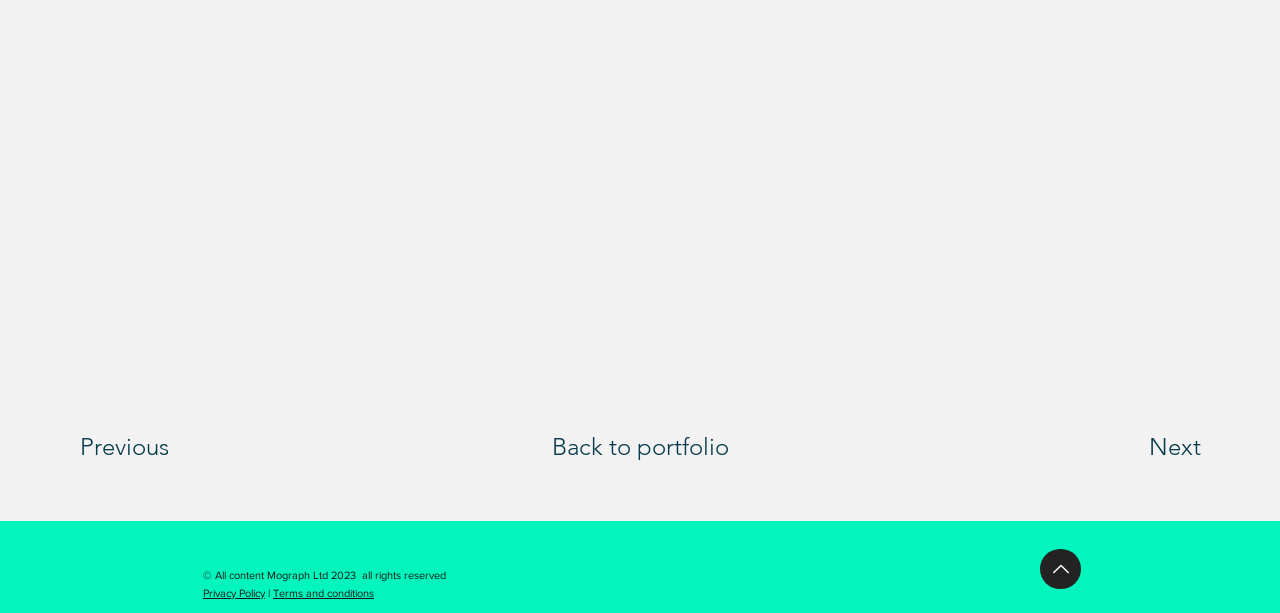Please determine the bounding box coordinates for the UI element described as: "aria-label="Pinterest"".

[0.763, 0.909, 0.781, 0.946]